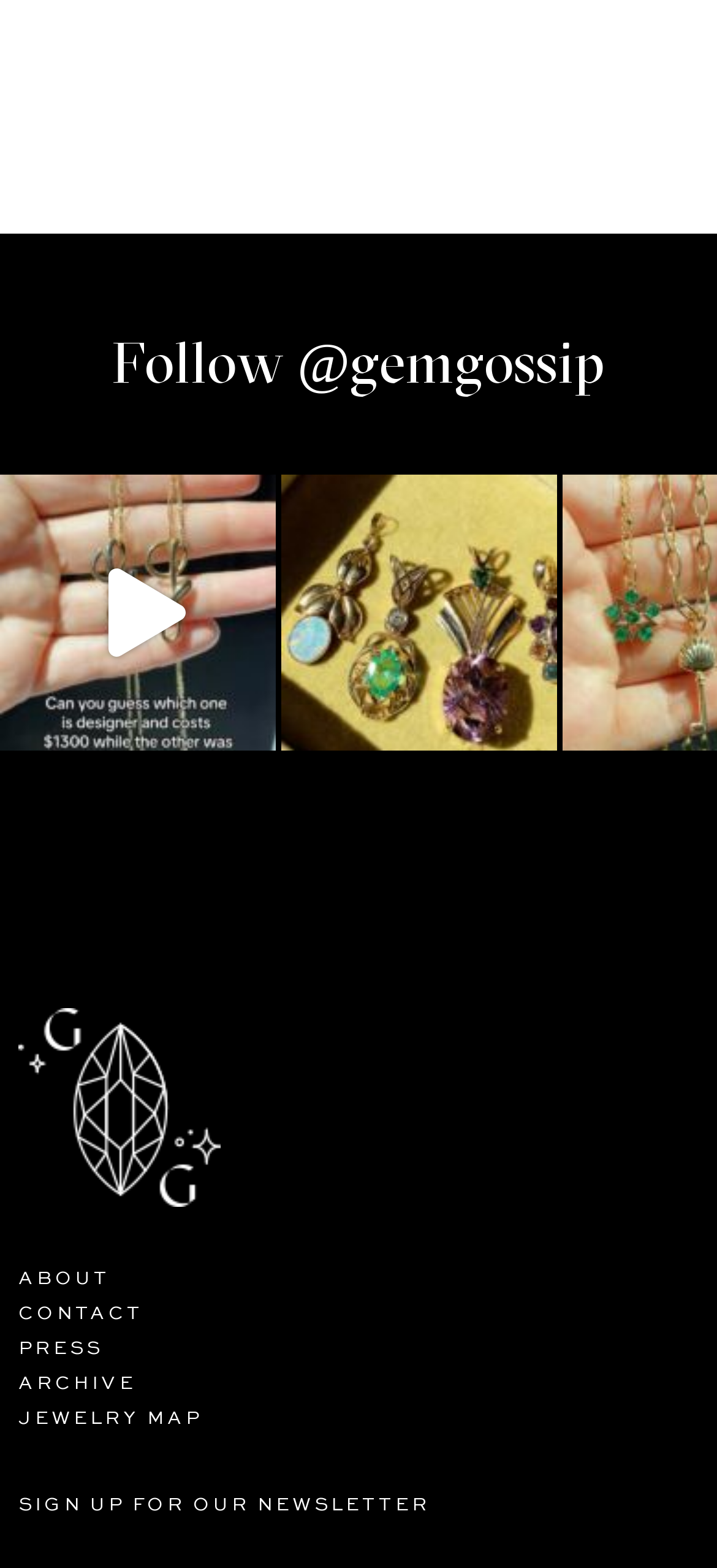Using the webpage screenshot and the element description gemgossip, determine the bounding box coordinates. Specify the coordinates in the format (top-left x, top-left y, bottom-right x, bottom-right y) with values ranging from 0 to 1.

[0.445, 0.304, 0.717, 0.334]